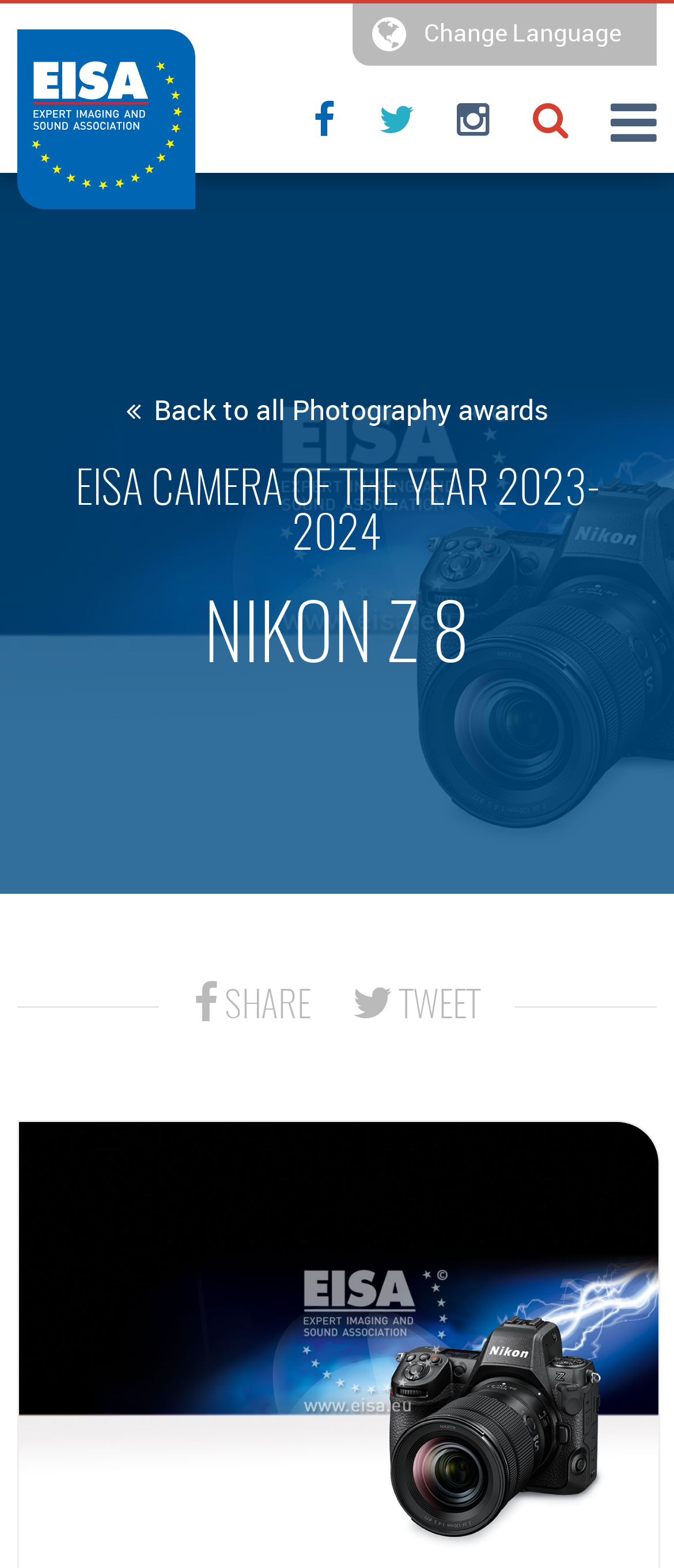Give a complete and precise description of the webpage's appearance.

This webpage is about the Nikon Z 8 camera, which has been awarded the EISA CAMERA OF THE YEAR 2023-2024. At the top left corner, there is a logo with a link to an unknown destination. On the top right corner, there is a language selection menu with 14 options, each represented by a flag icon and a link to change the language.

Below the language selection menu, there is a heading announcing the award, followed by a row of social media links to share and tweet about the award. Underneath, there is a search bar with a textbox and a search button.

On the left side of the page, there is a menu with 11 links to different categories, including AWARDS, PHOTOGRAPHY, HI-FI, and others. Below the menu, there are 7 more links to specific pages, including MAESTRO, MEMBERS, ABOUT EISA, and others.

At the top center of the page, there is a link to go back to all photography awards. On the top right corner, there is another link with an unknown destination.